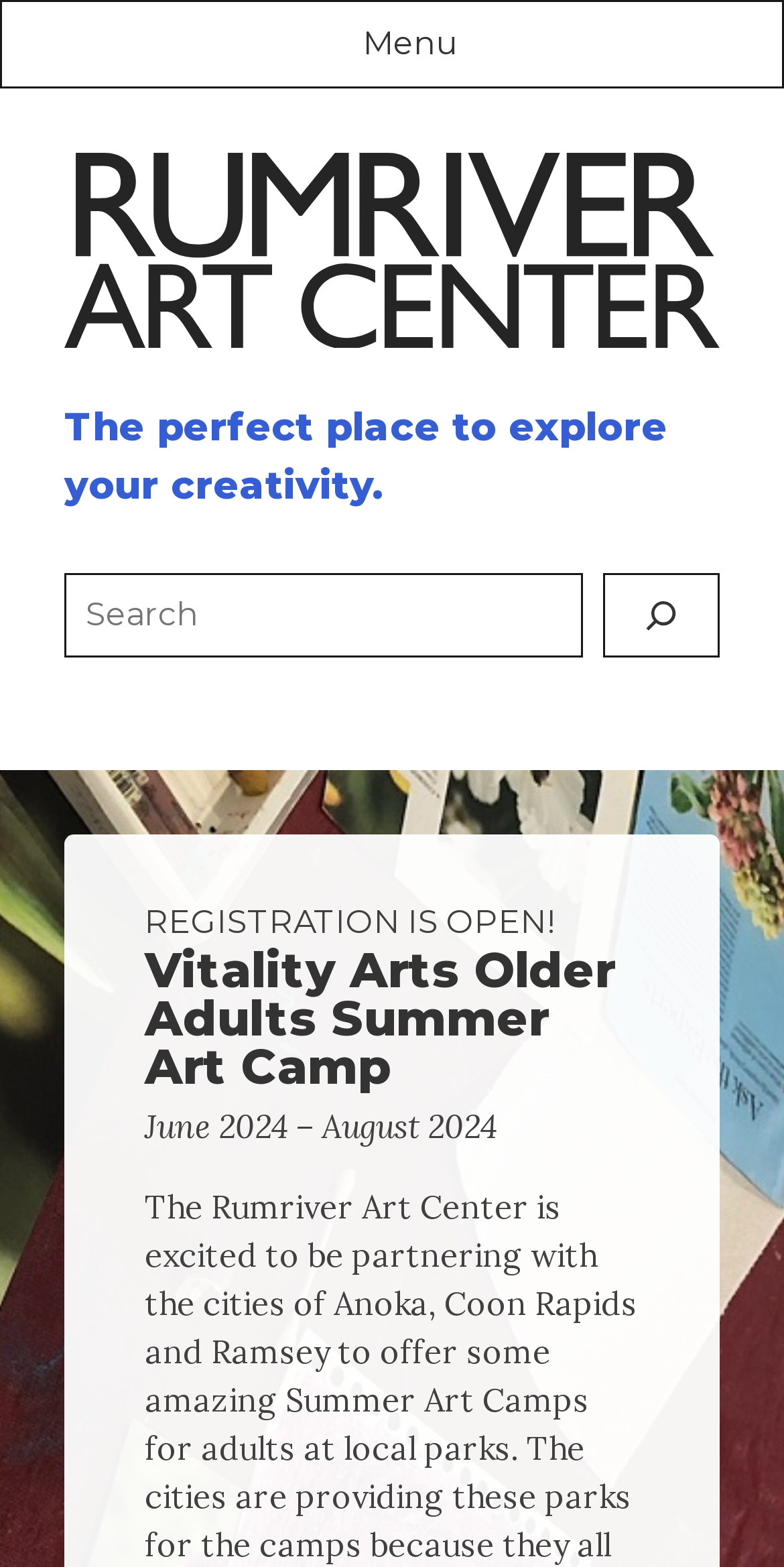Generate a thorough explanation of the webpage's elements.

The webpage is about Rumriver Art Center, a place for exploring creativity. At the top left corner, there is a button labeled "Menu" that controls the primary menu. Next to it, on the top center, is a link to the Rumriver Art Center, accompanied by an image with the same name. Below the image, there is a static text that reads "The perfect place to explore your creativity." 

On the top right corner, there is a search bar with a search button and a magnifying glass icon. The search button is labeled "Search". 

Below the search bar, there is a prominent announcement that "REGISTRATION IS OPEN!" in a larger font size. Underneath the announcement, there is a heading that reads "Vitality Arts Older Adults Summer Art Camp" followed by a static text that indicates the duration of the camp, "June 2024 – August 2024".